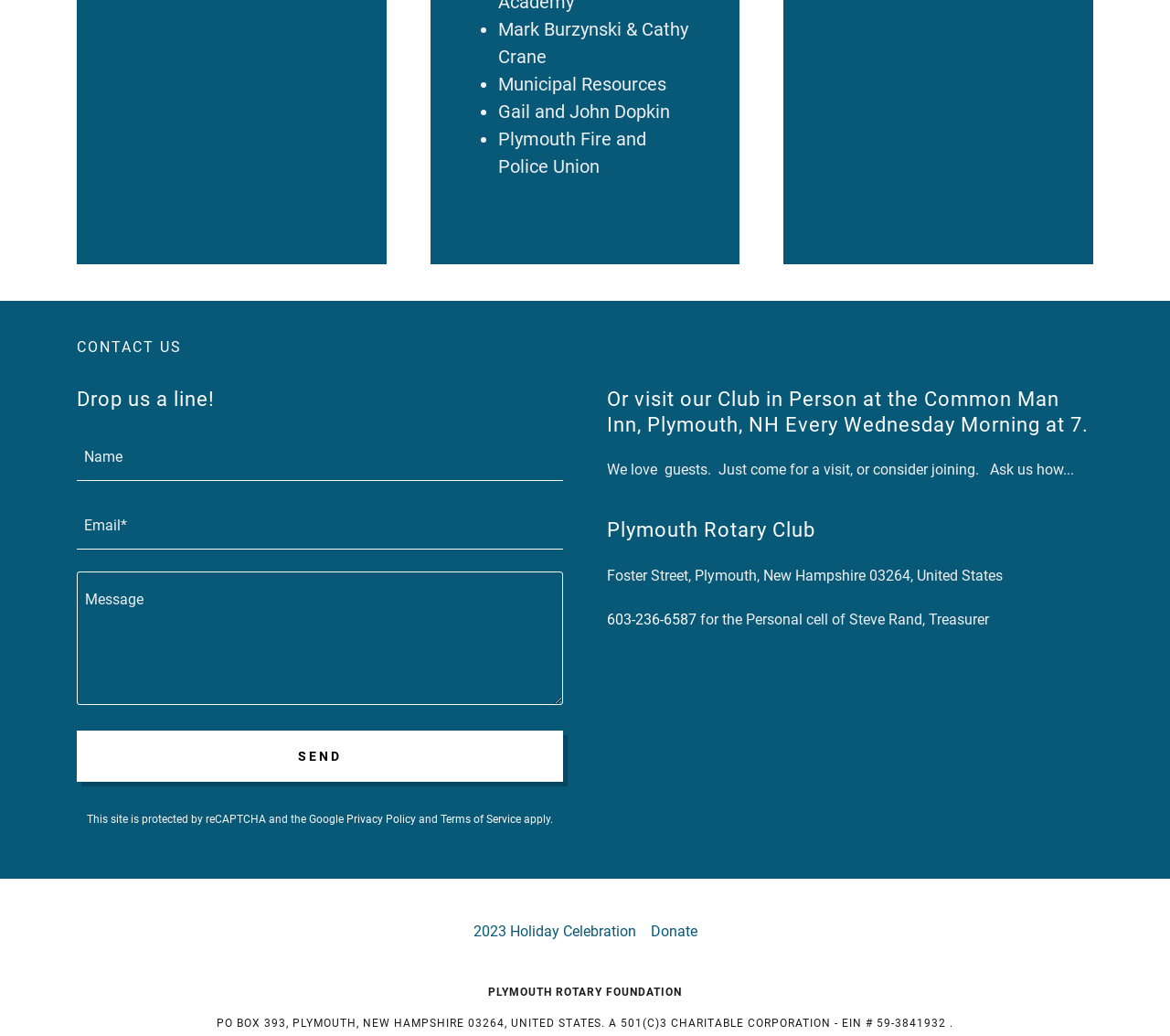What is the address of the club?
Could you please answer the question thoroughly and with as much detail as possible?

The address of the club can be found in the static text element located below the 'Plymouth Rotary Club' heading, which provides the full address of the club.